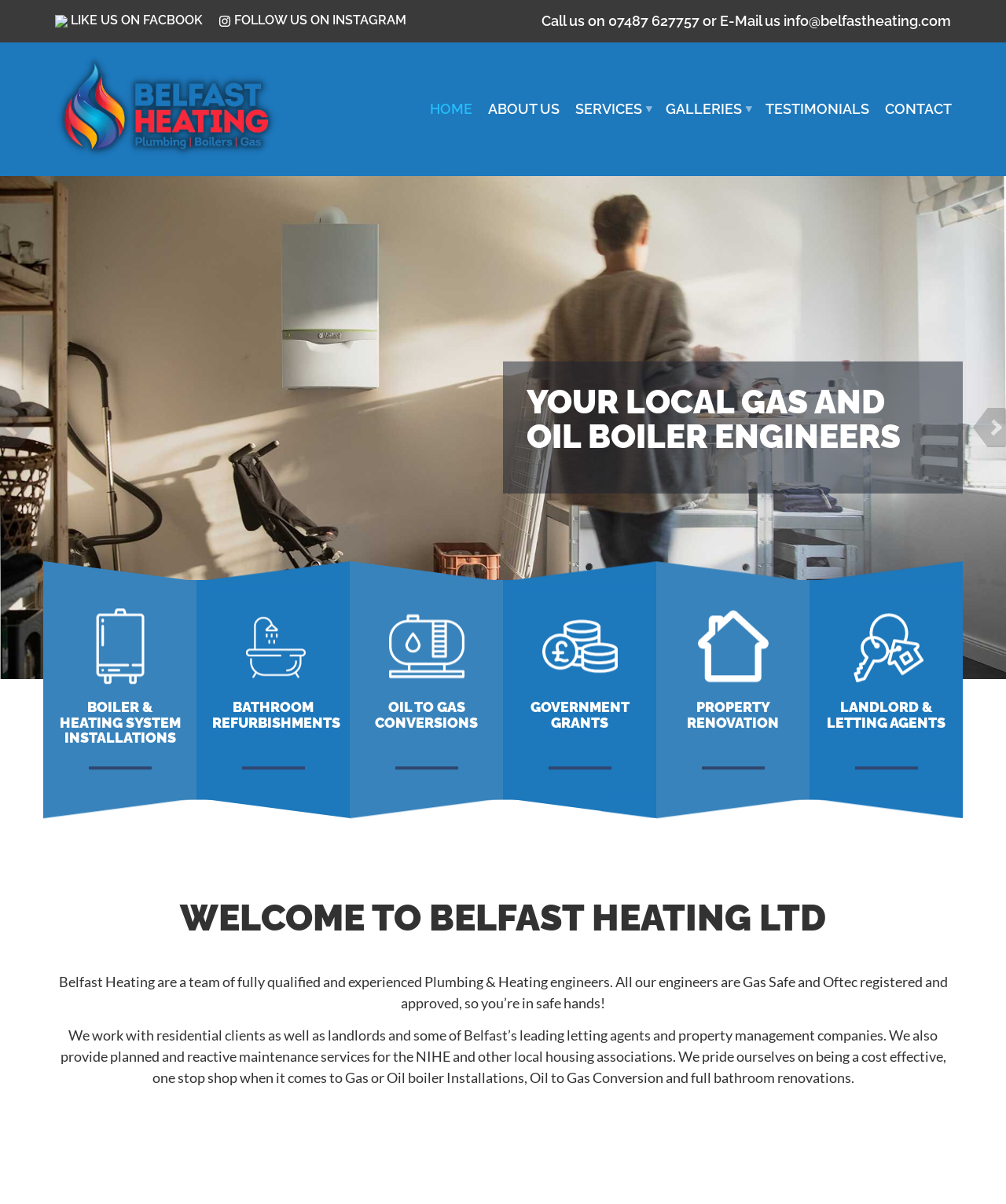Calculate the bounding box coordinates of the UI element given the description: "title="Boiler Installation, Service &amp; Repair"".

[0.082, 0.528, 0.157, 0.542]